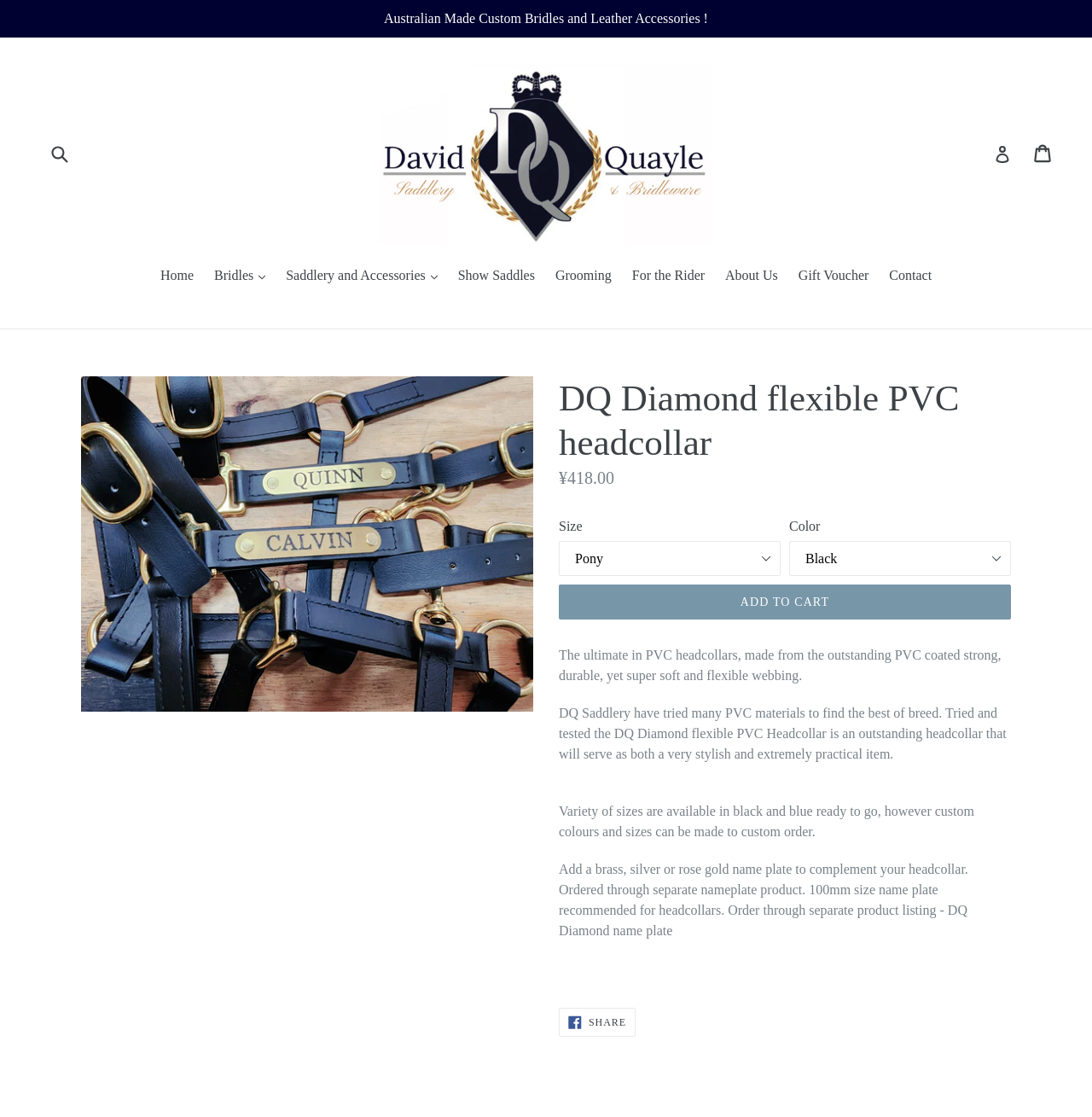Can custom colors be made for the headcollar?
Can you provide a detailed and comprehensive answer to the question?

I found that custom colors can be made for the headcollar by reading the StaticText element with the text 'Variety of sizes are available in black and blue ready to go, however custom colours and sizes can be made to custom order.' which mentions the possibility of custom colors.